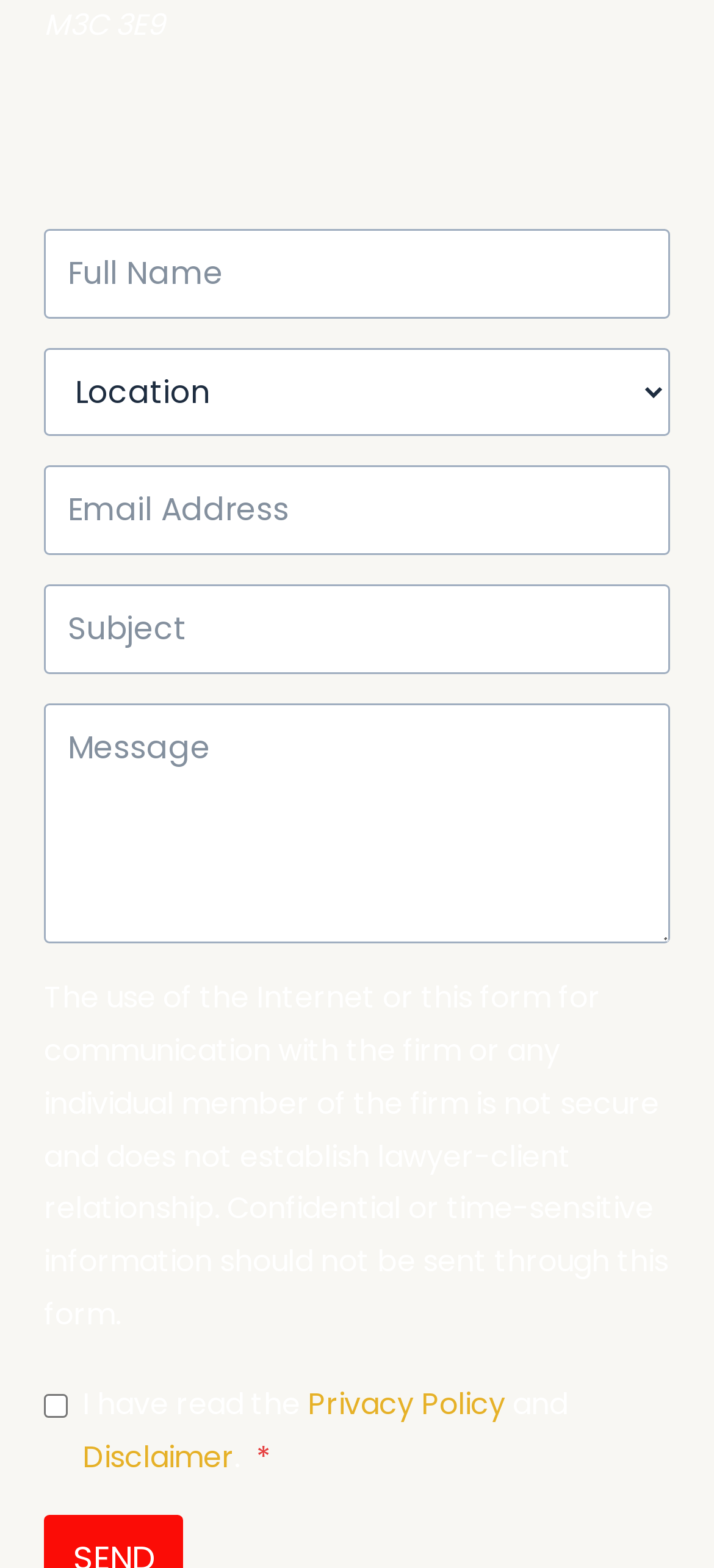Determine the bounding box coordinates of the element's region needed to click to follow the instruction: "Enter full name". Provide these coordinates as four float numbers between 0 and 1, formatted as [left, top, right, bottom].

[0.062, 0.146, 0.938, 0.203]